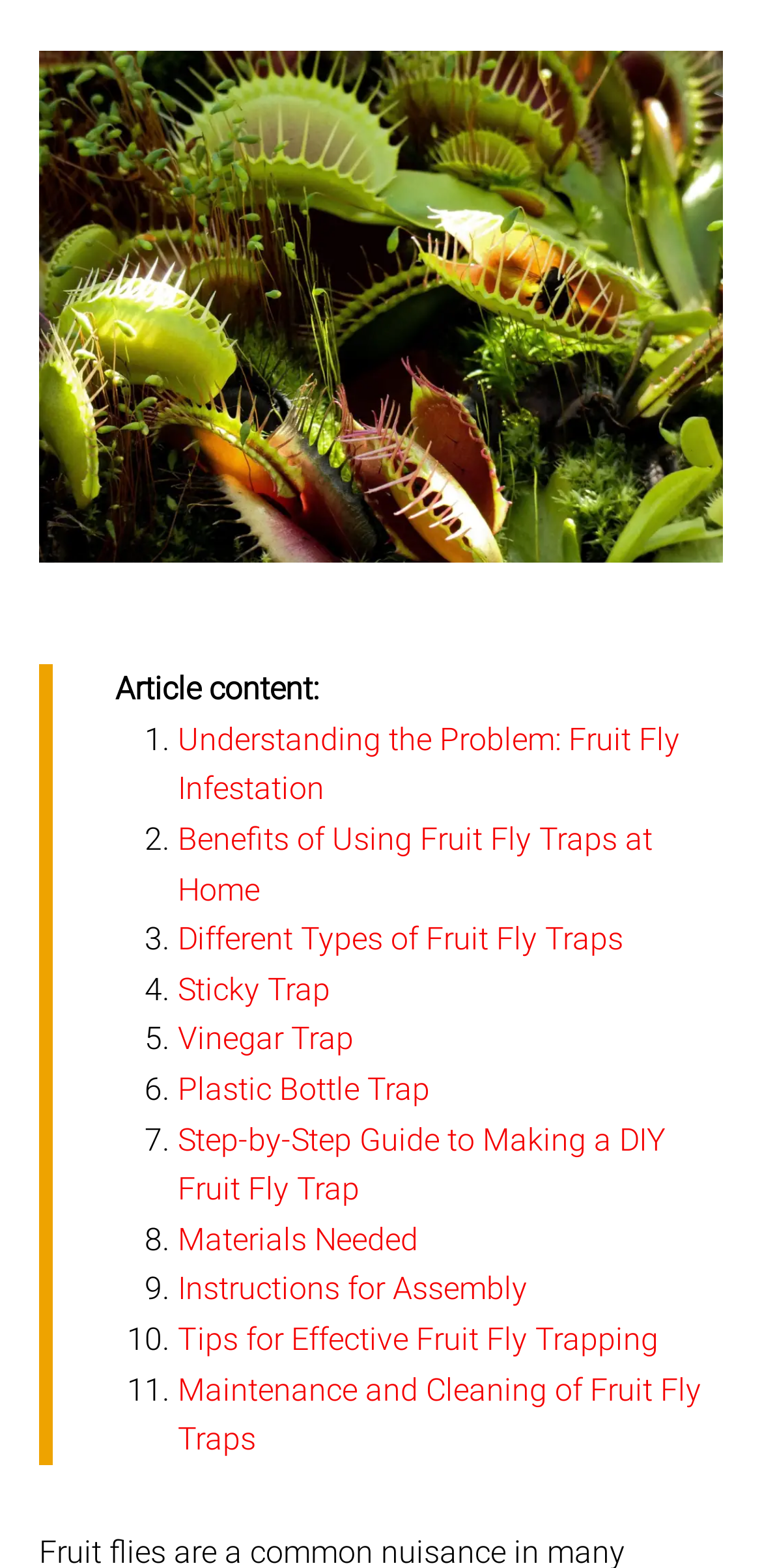Determine the bounding box for the described HTML element: "Vinegar Trap". Ensure the coordinates are four float numbers between 0 and 1 in the format [left, top, right, bottom].

[0.233, 0.651, 0.464, 0.674]